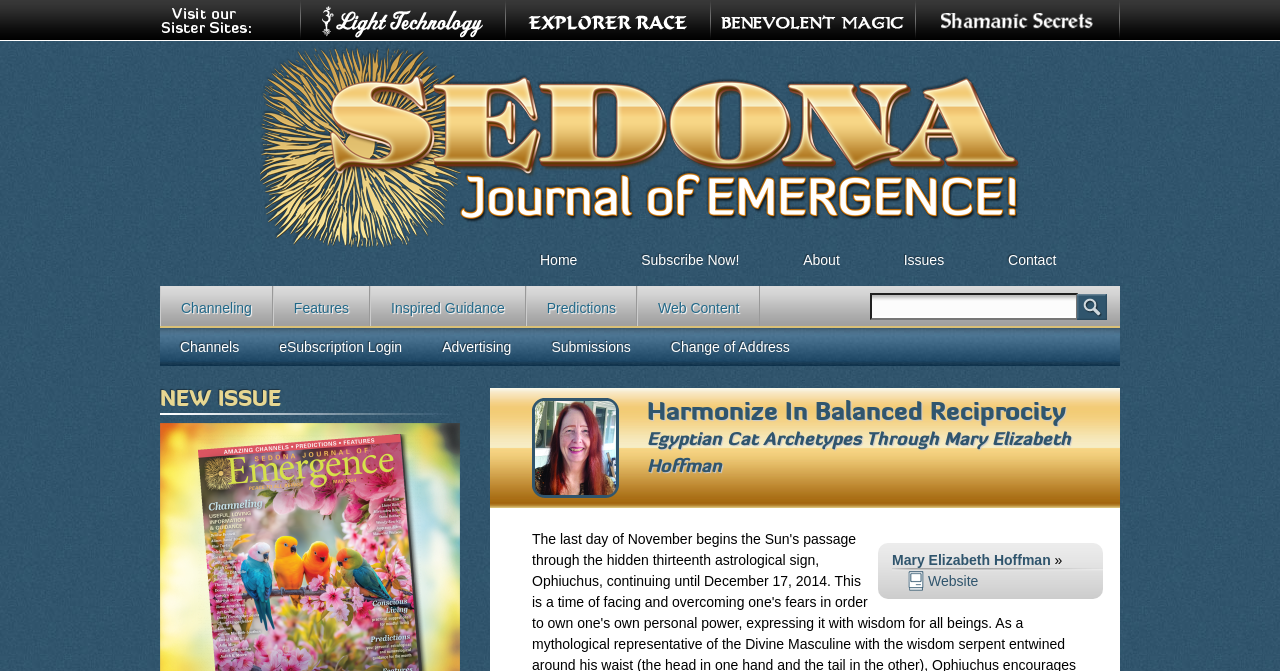Given the element description, predict the bounding box coordinates in the format (top-left x, top-left y, bottom-right x, bottom-right y). Make sure all values are between 0 and 1. Here is the element description: Contact Us

None